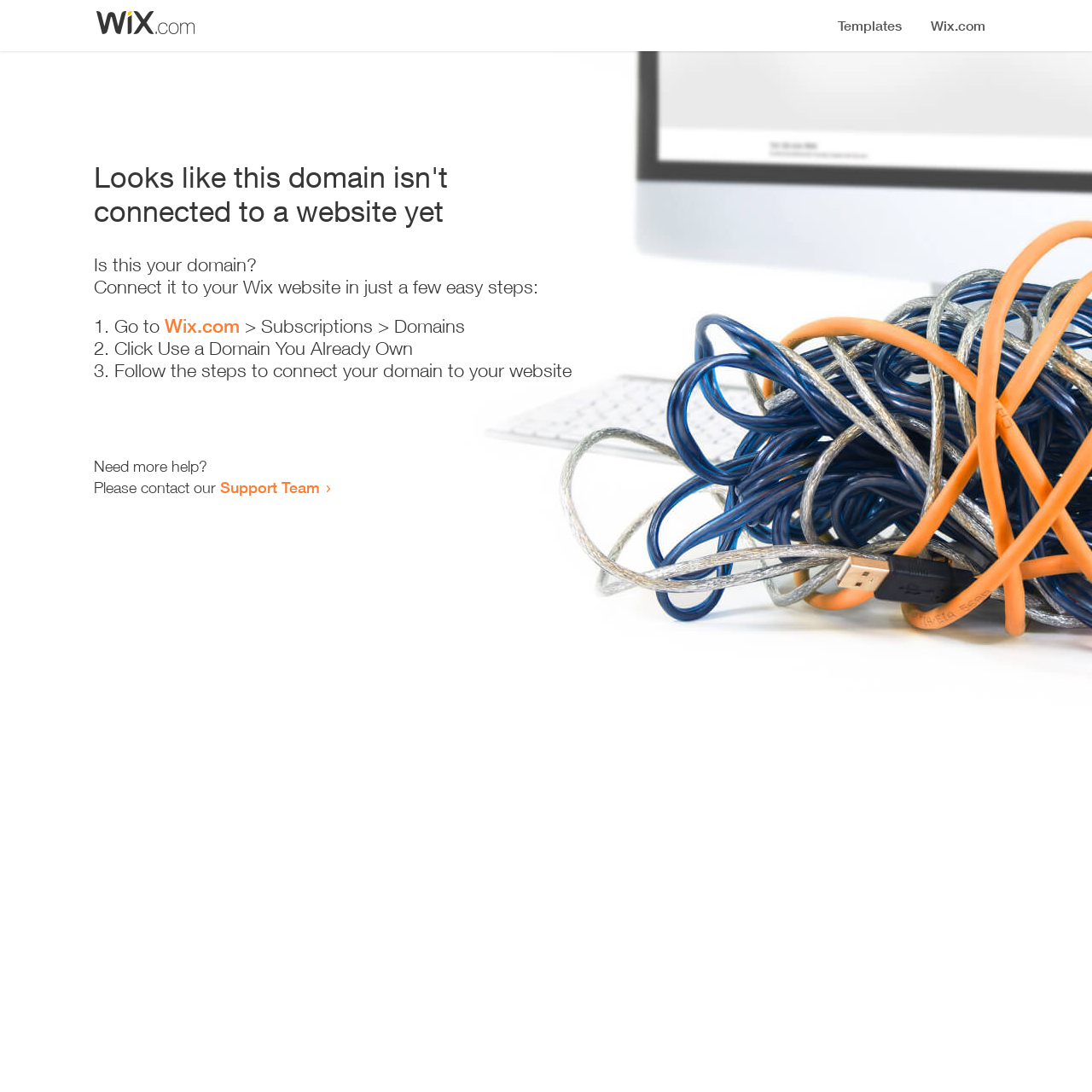How many steps are required to connect the domain?
Provide a detailed answer to the question, using the image to inform your response.

The webpage provides a list of steps to connect the domain, which includes three list markers '1.', '2.', and '3.' with corresponding instructions.